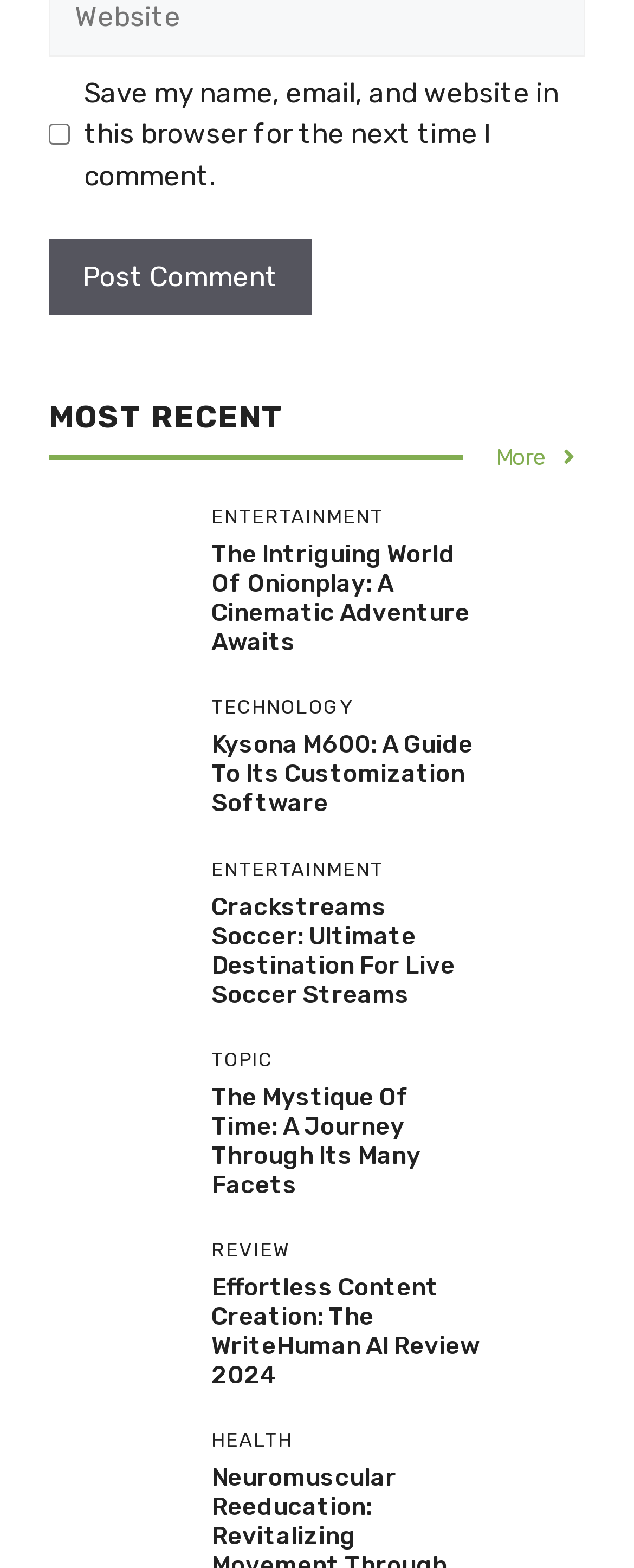What is the category of the article 'The Intriguing World Of Onionplay: A Cinematic Adventure Awaits'?
Refer to the image and answer the question using a single word or phrase.

ENTERTAINMENT